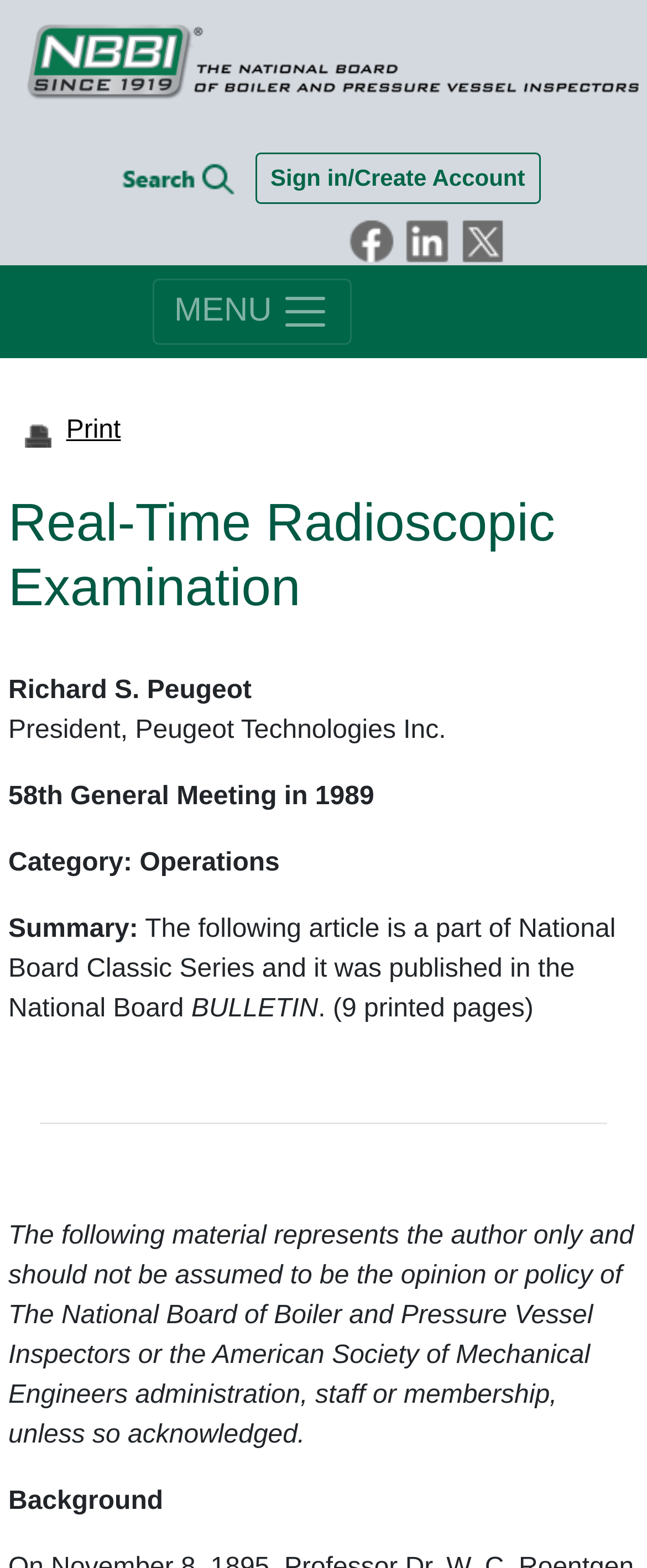Answer the question below using just one word or a short phrase: 
What is the name of the author mentioned on the webpage?

Richard S. Peugeot